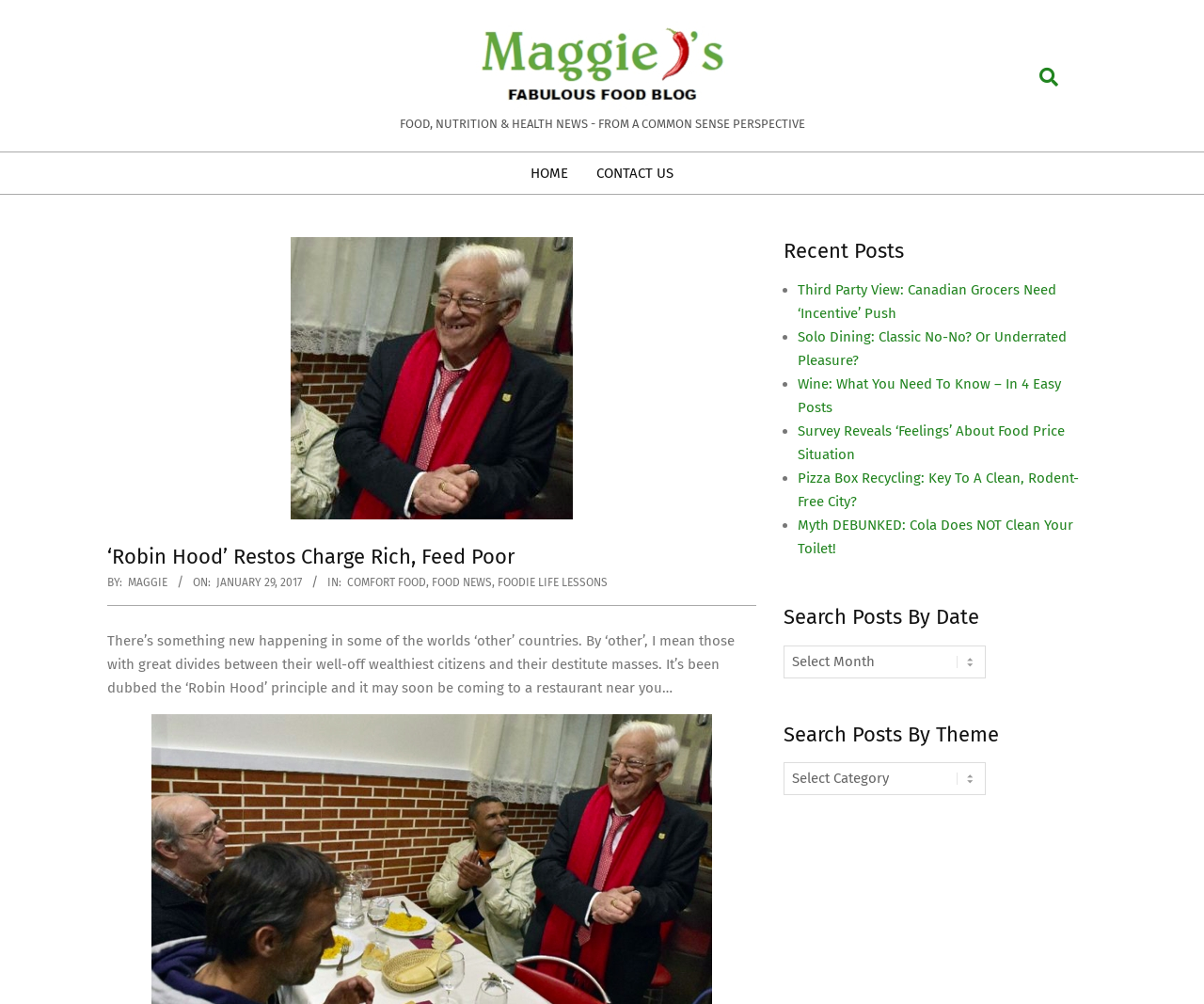Indicate the bounding box coordinates of the element that must be clicked to execute the instruction: "Read the article by Maggie". The coordinates should be given as four float numbers between 0 and 1, i.e., [left, top, right, bottom].

[0.106, 0.574, 0.139, 0.587]